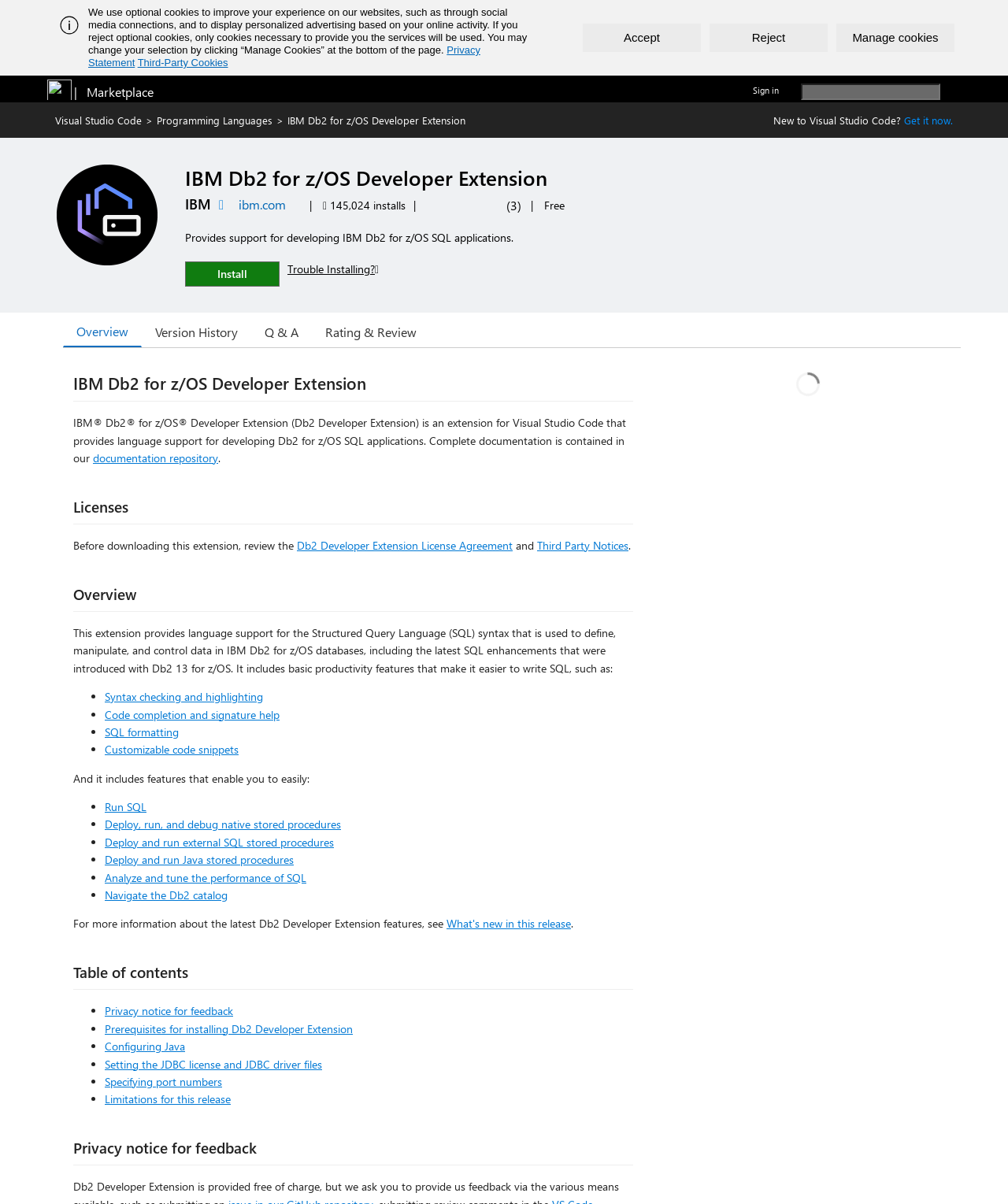Please mark the clickable region by giving the bounding box coordinates needed to complete this instruction: "Install IBM Db2 for z/OS Developer Extension".

[0.184, 0.217, 0.277, 0.238]